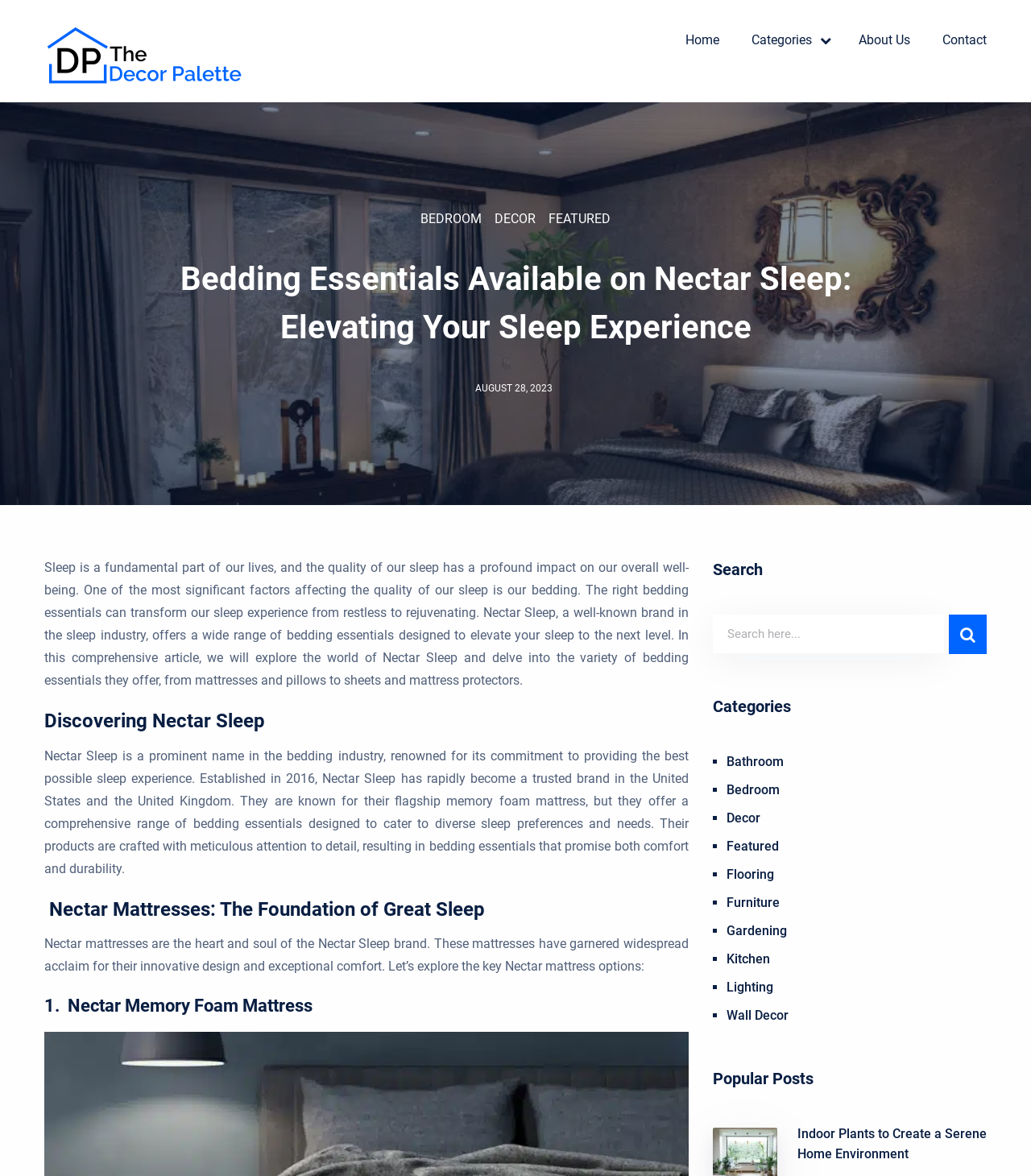Identify the bounding box for the UI element that is described as follows: "Wall Decor".

[0.705, 0.857, 0.765, 0.87]